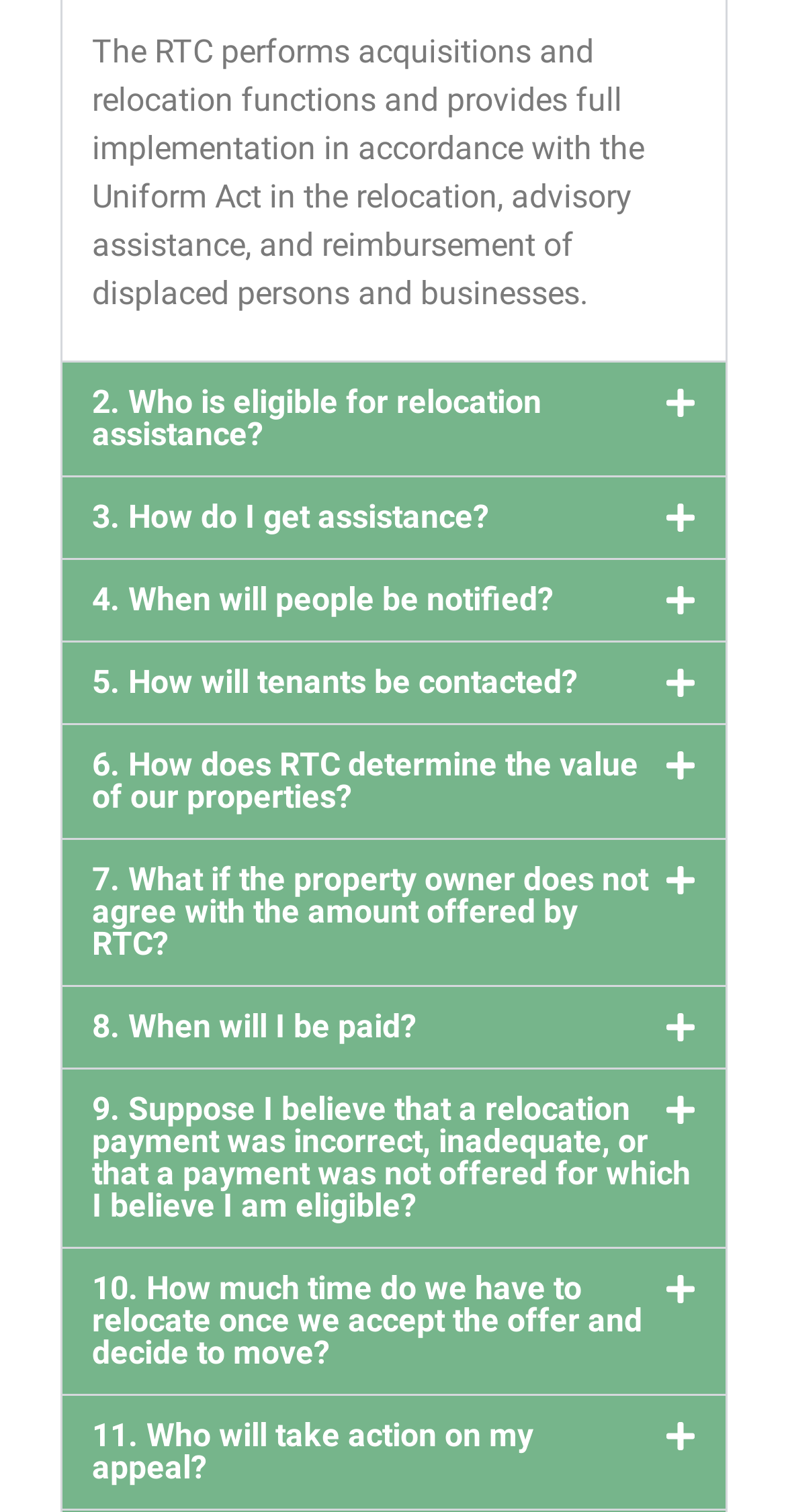Respond with a single word or phrase to the following question: How many questions are available on this webpage?

11